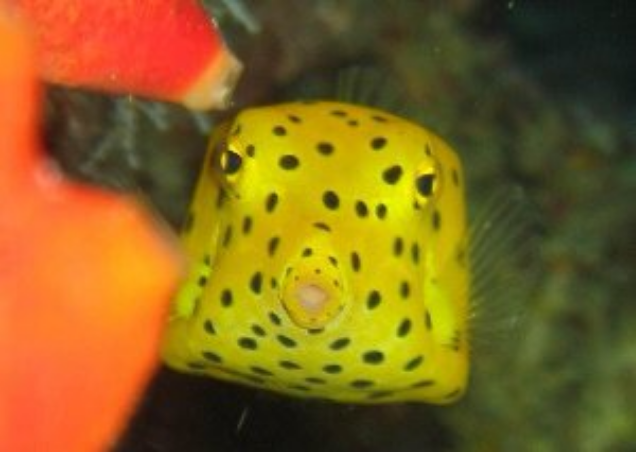What is unique about the boxfish's shape?
Analyze the image and provide a thorough answer to the question.

The caption describes the boxfish as having a unique boxy shape, which is an unusual feature that sets it apart from other marine creatures.